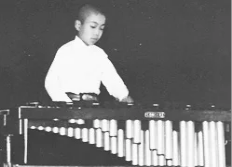What year is depicted in the image?
Provide a detailed answer to the question, using the image to inform your response.

The caption explicitly states that the image is from 1957, which is the year the 'Piano Opening' ceremony took place at the elementary school where the boy is performing on the marimba.